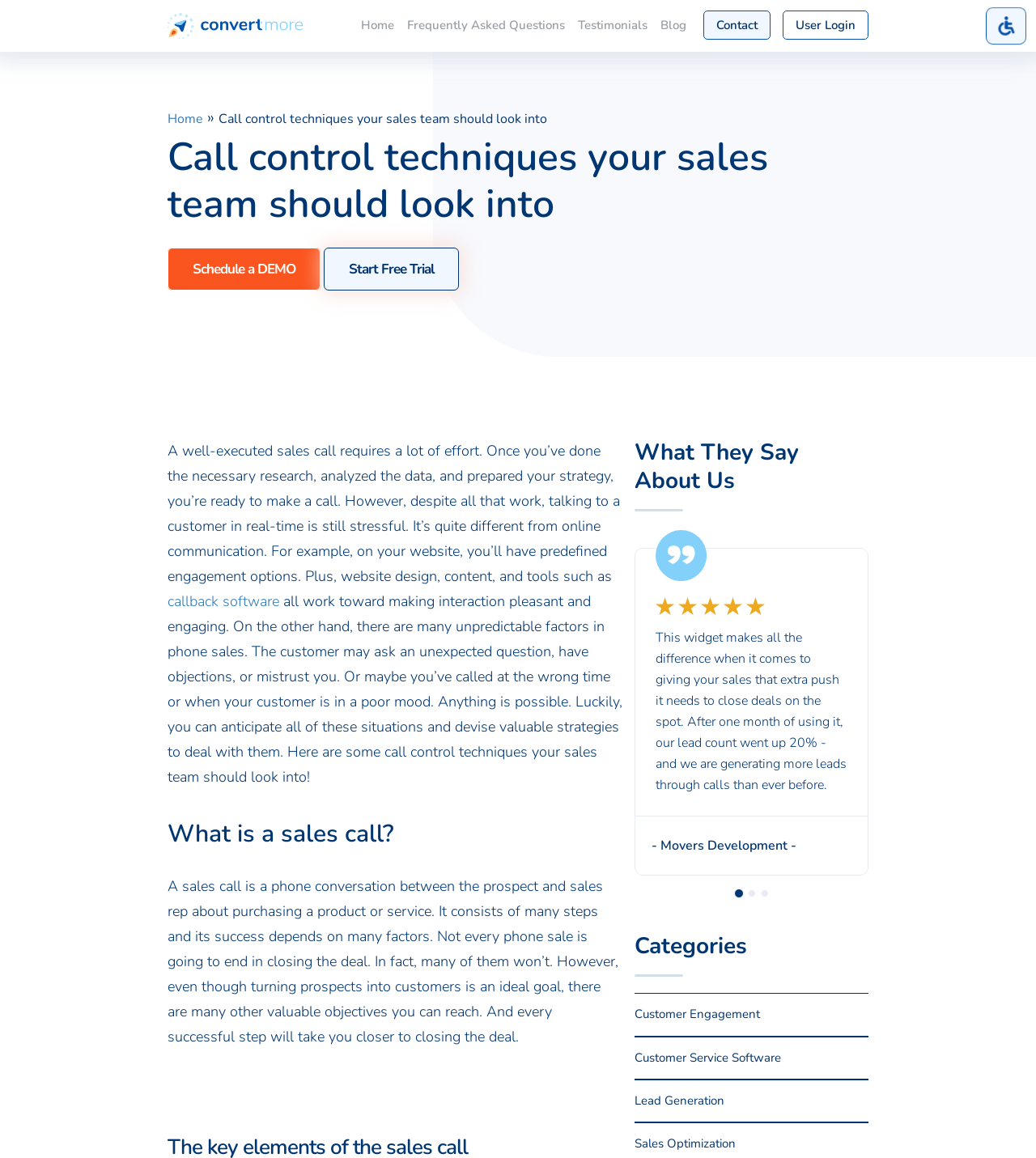Identify the bounding box coordinates of the specific part of the webpage to click to complete this instruction: "Click on the 'Schedule a DEMO' link".

[0.162, 0.214, 0.309, 0.251]